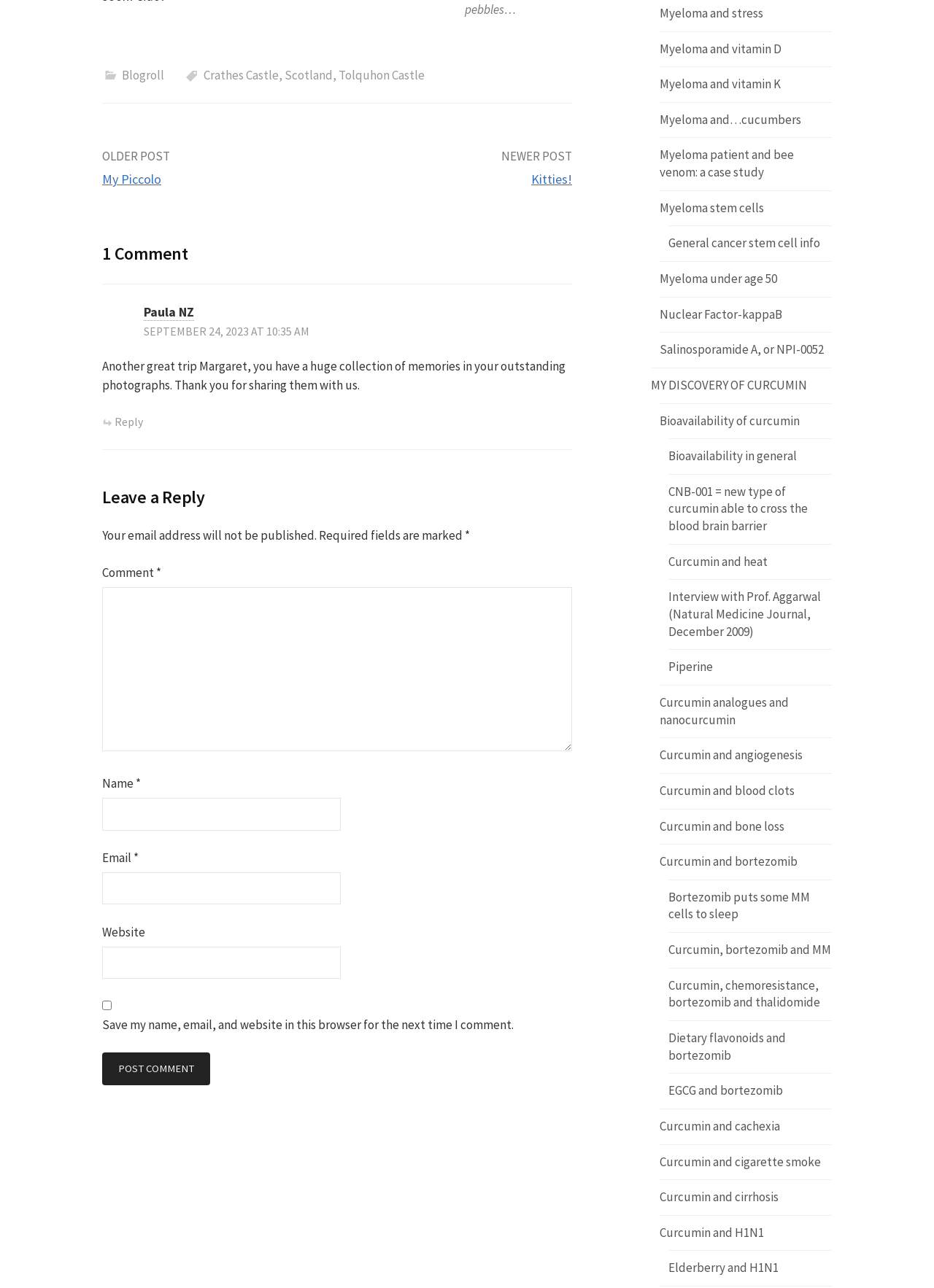What is the title of the article?
Based on the image, answer the question in a detailed manner.

There is no clear title of the article on this webpage. The heading 'Post navigation' and '1 Comment' are not likely to be the title of the article.